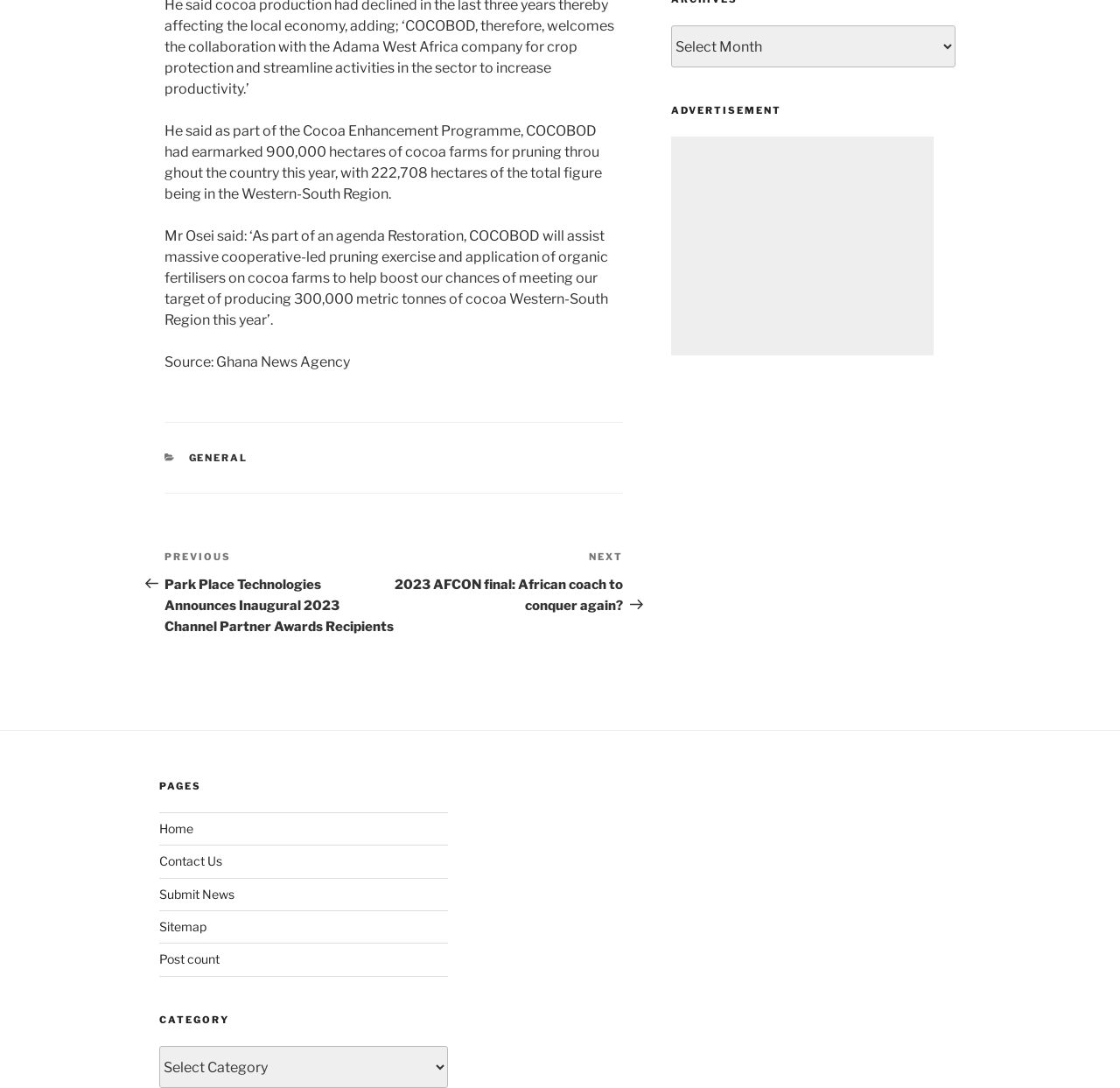What is the topic of the news article?
Kindly offer a comprehensive and detailed response to the question.

Based on the text content of the webpage, specifically the StaticText elements with IDs 367, 369, and 370, it appears that the news article is discussing cocoa farms and the Cocoa Enhancement Programme.